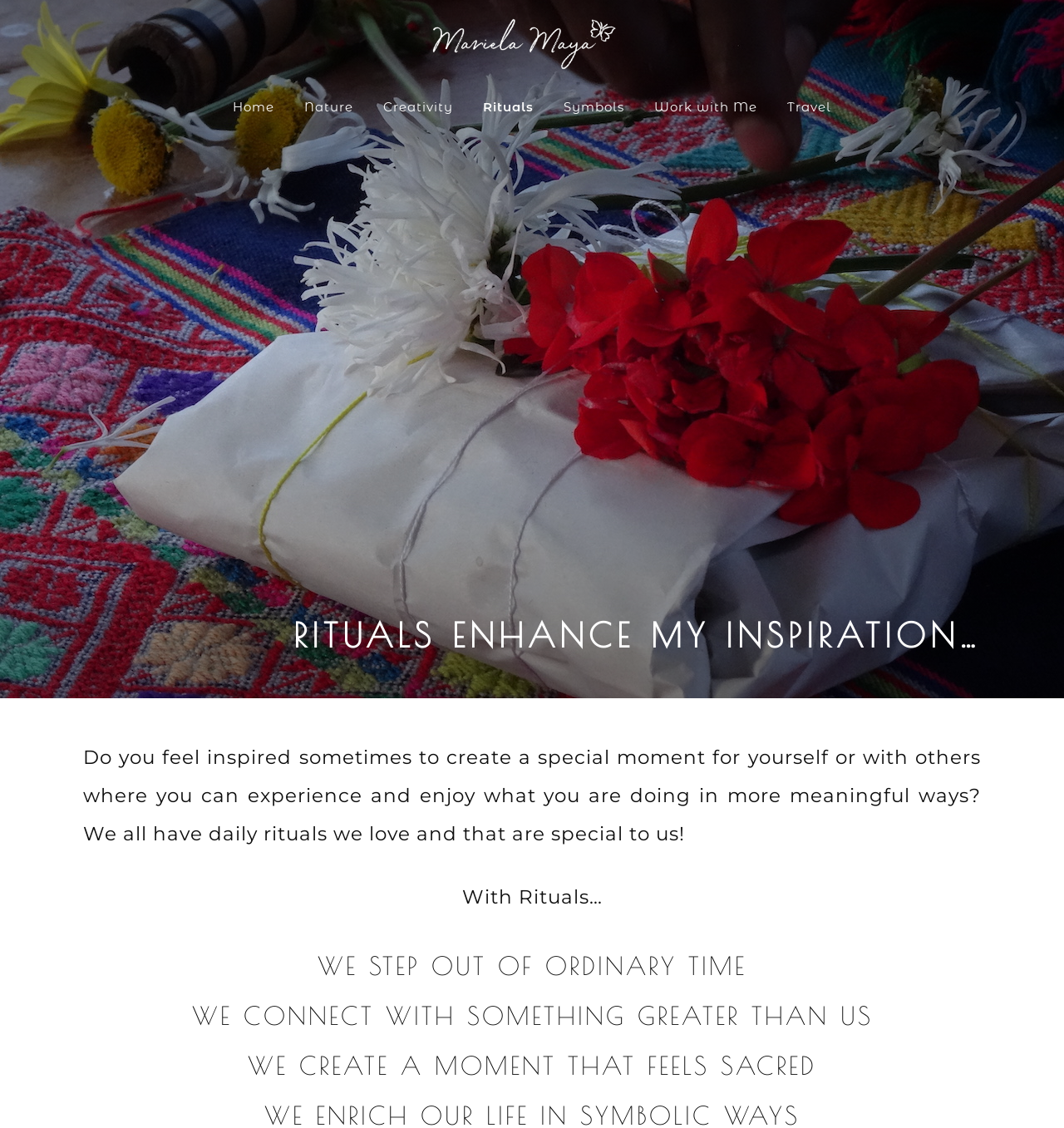Locate the bounding box coordinates of the element to click to perform the following action: 'go to home page'. The coordinates should be given as four float values between 0 and 1, in the form of [left, top, right, bottom].

[0.207, 0.078, 0.27, 0.111]